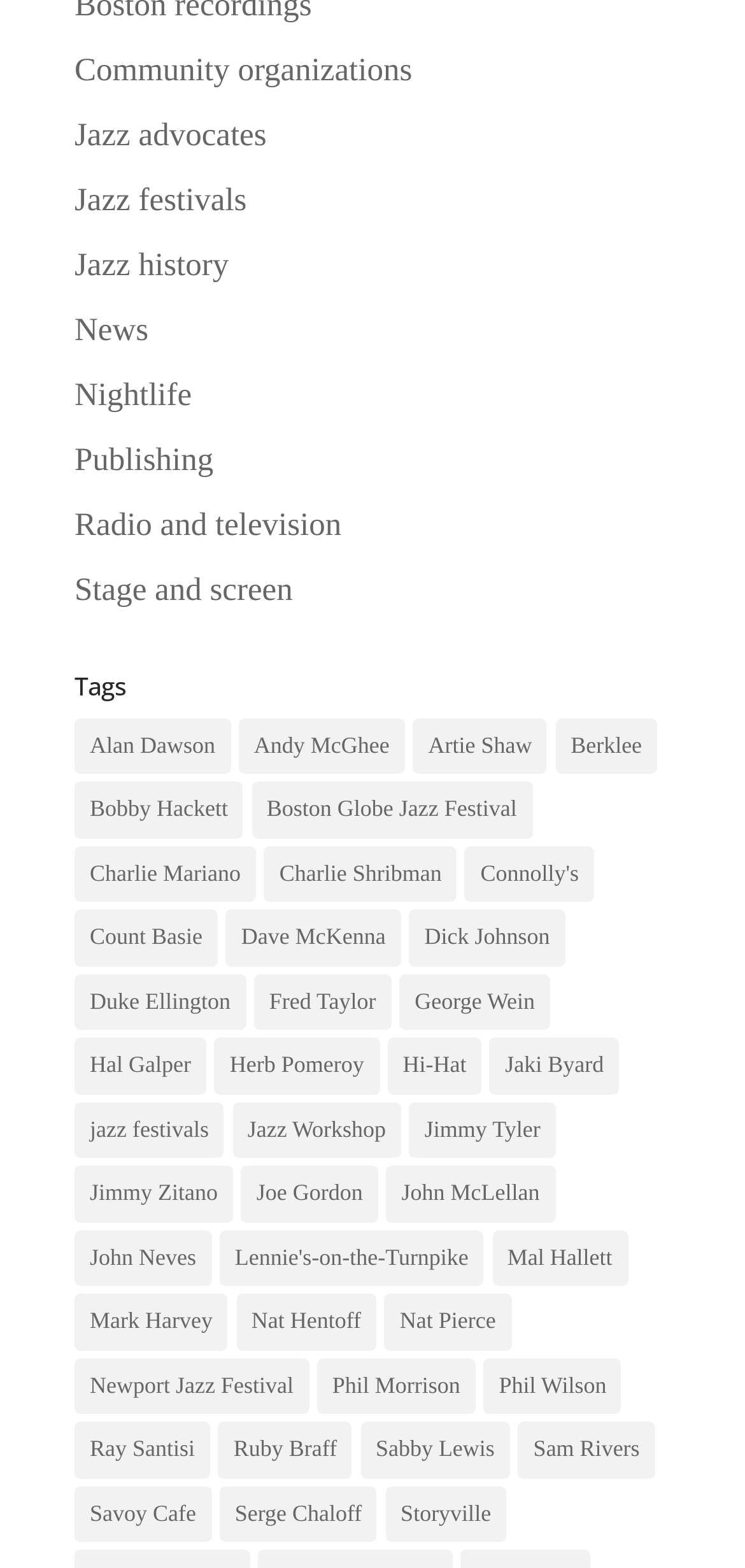Identify the bounding box coordinates of the part that should be clicked to carry out this instruction: "Read about 'George Wein'".

[0.536, 0.621, 0.739, 0.657]